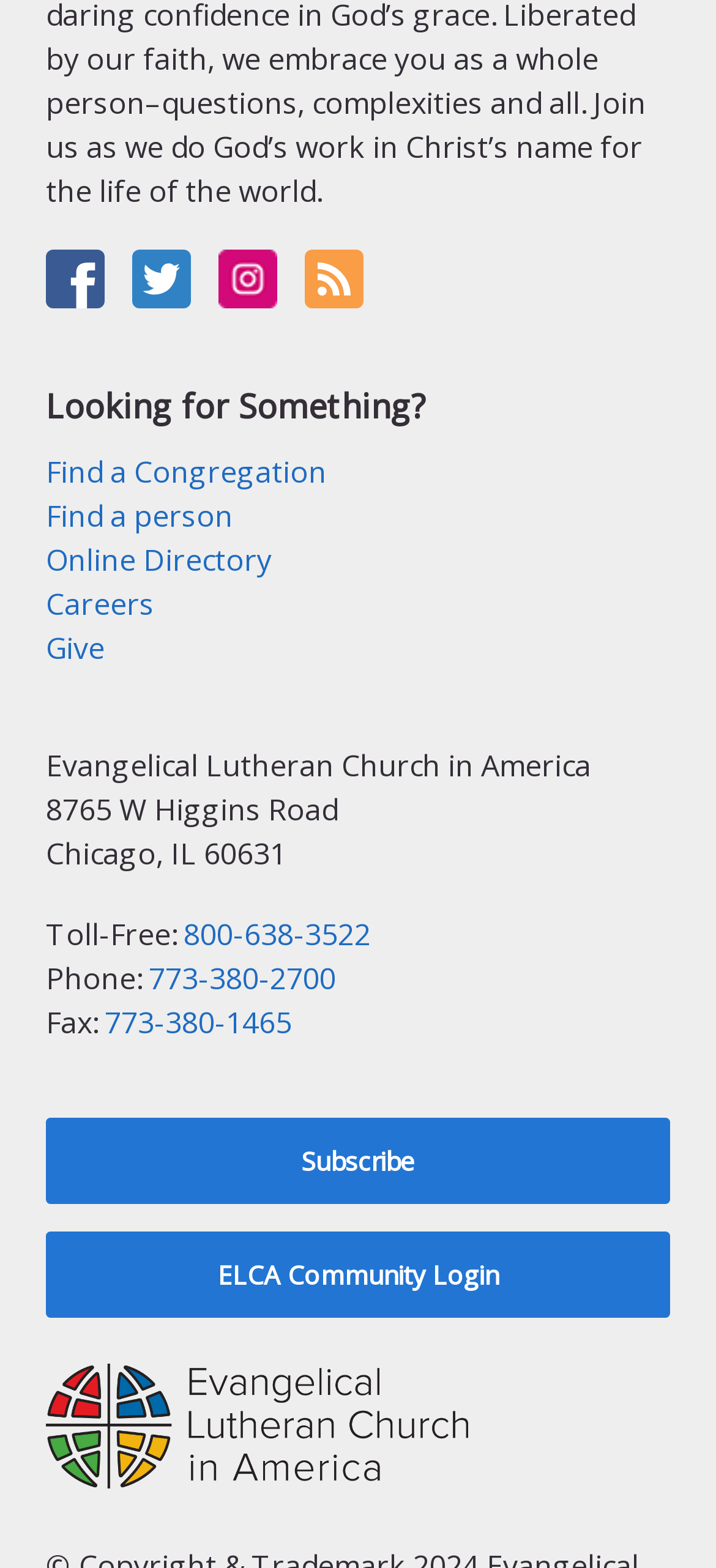Please respond to the question with a concise word or phrase:
What social media platforms are available?

Facebook, Twitter, Instagram